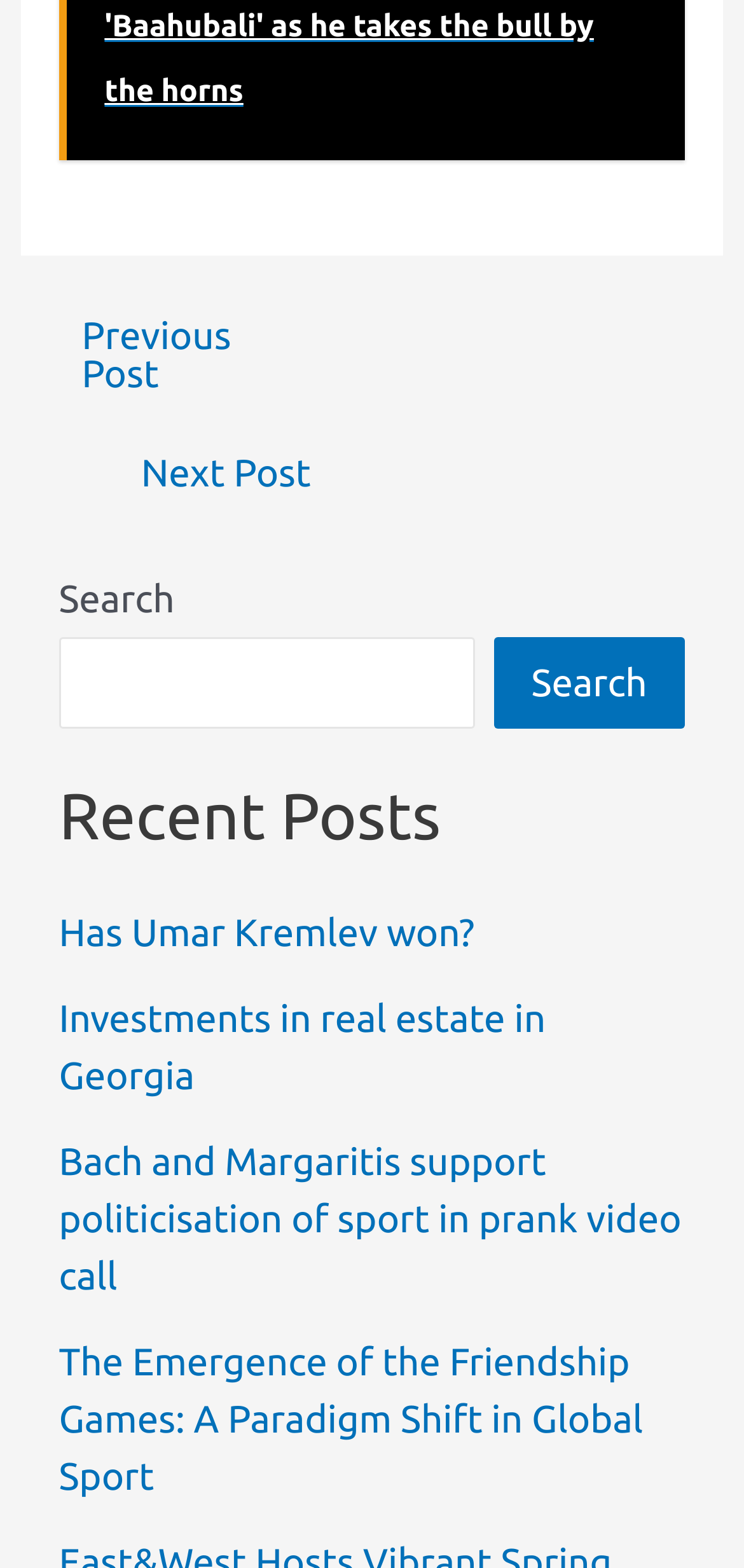Please locate the bounding box coordinates of the element that should be clicked to complete the given instruction: "Read the introduction to the organization".

None